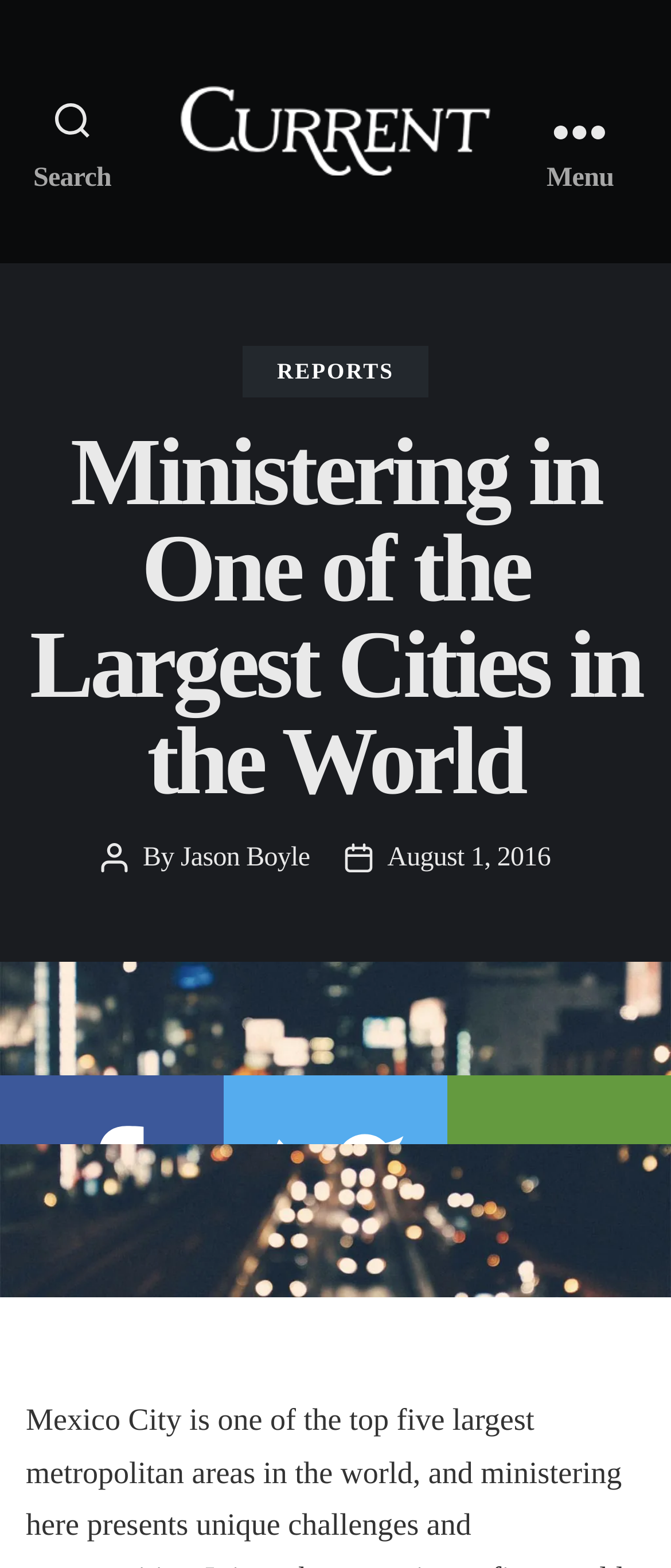What social media platforms are available?
Using the details from the image, give an elaborate explanation to answer the question.

I found the answer by looking at the bottom of the webpage, where I saw links to Facebook, Twitter, and Email, which indicate the available social media platforms.